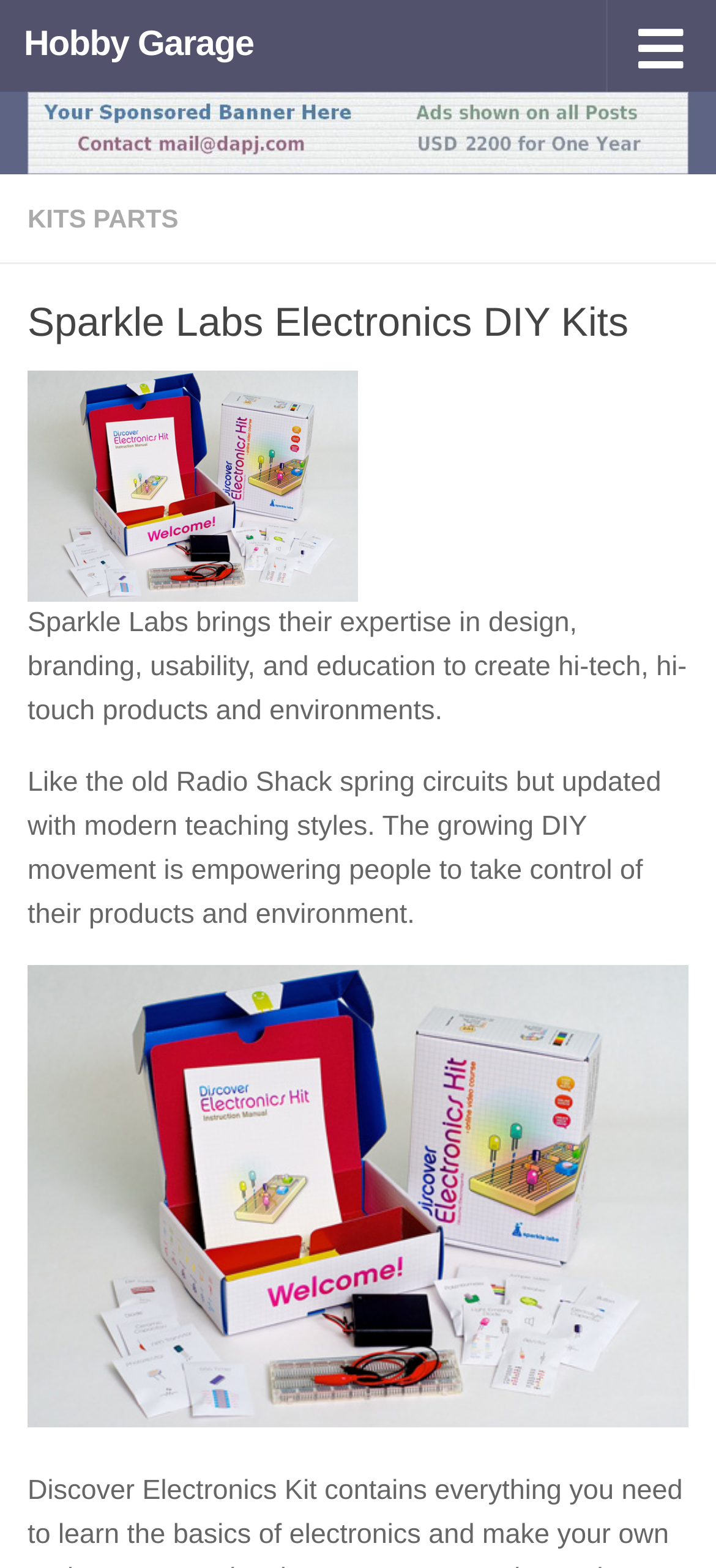What is the name of the company?
Please provide a comprehensive answer based on the contents of the image.

The company name is mentioned in the heading 'Sparkle Labs Electronics DIY Kits' and also in the image description 'Sparkle Labs Electronics DIY Kits'.